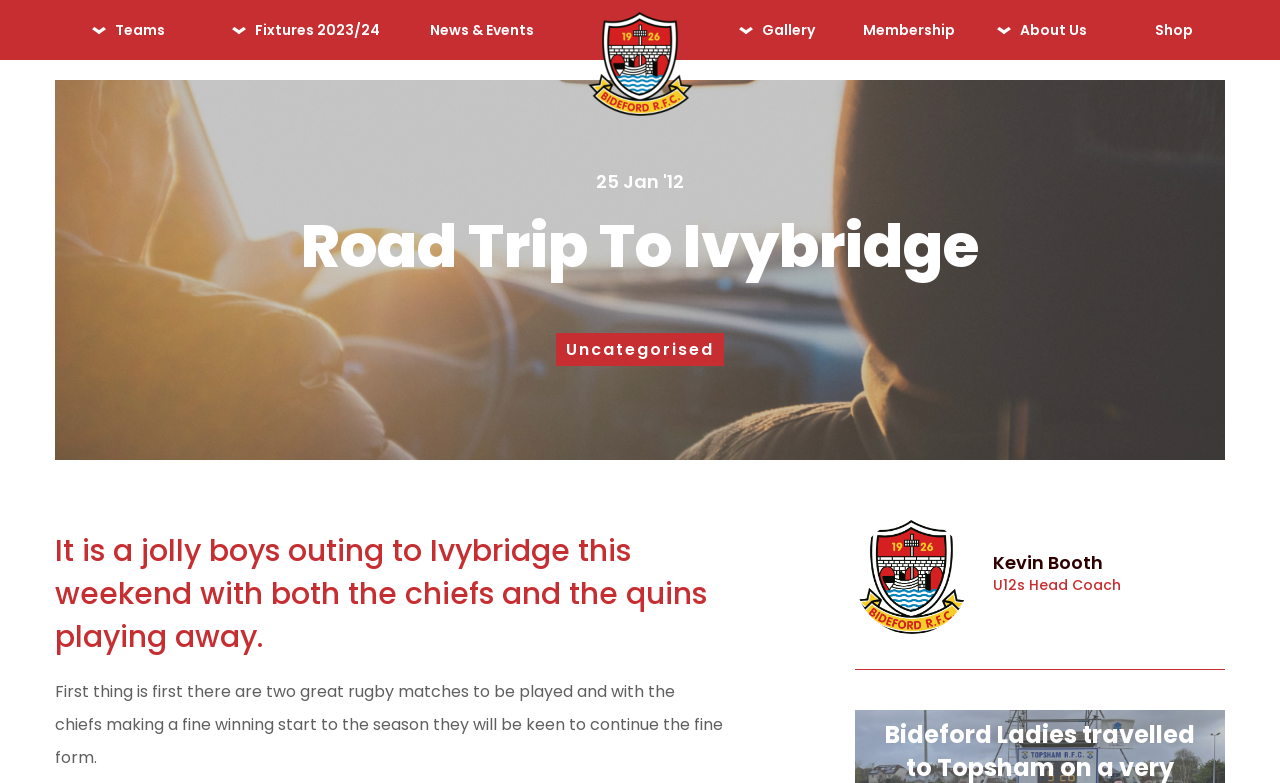From the image, can you give a detailed response to the question below:
How many links are there under the Membership section?

I counted the number of links under the 'Membership' section, and there is only one link, so the answer is 1.